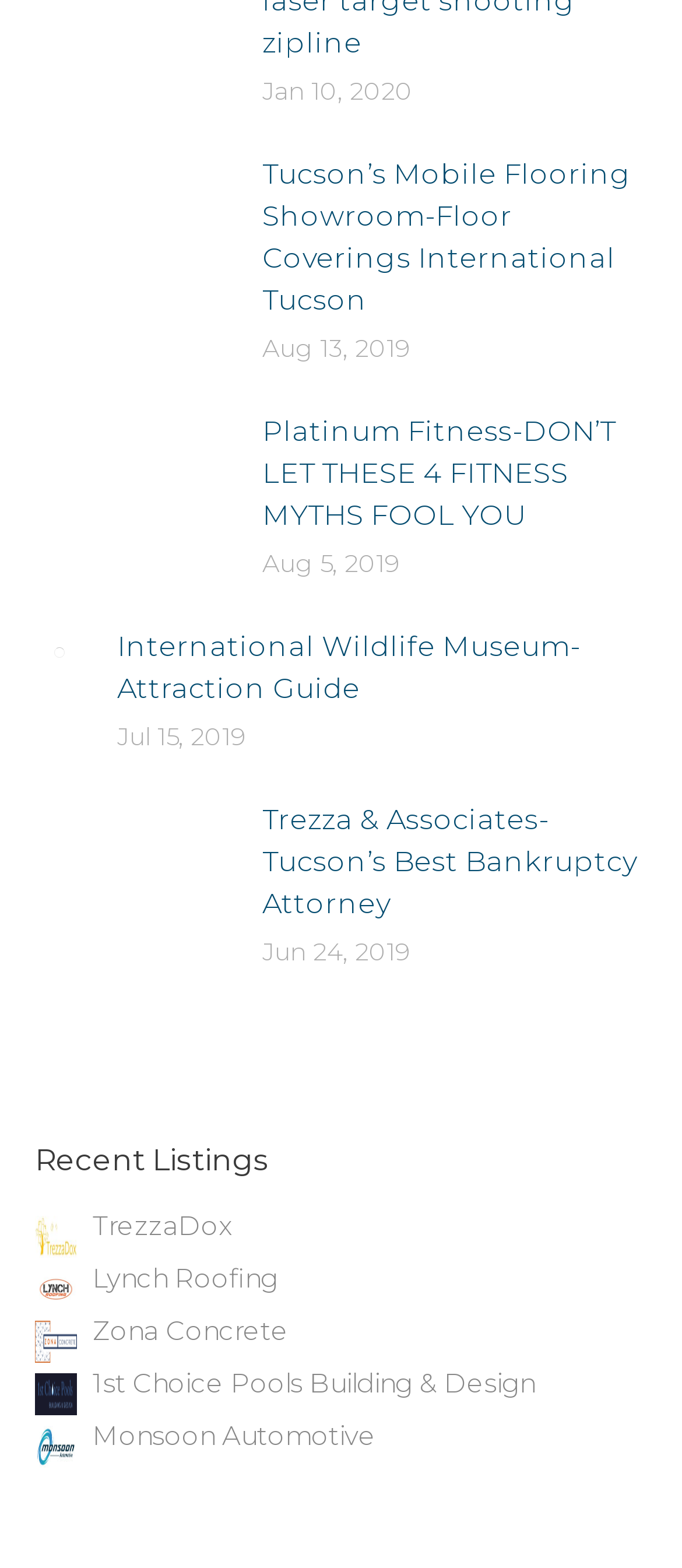Predict the bounding box for the UI component with the following description: "title="393163693_820202336774684_9053393852245394332_n.jpg"".

[0.051, 0.81, 0.113, 0.831]